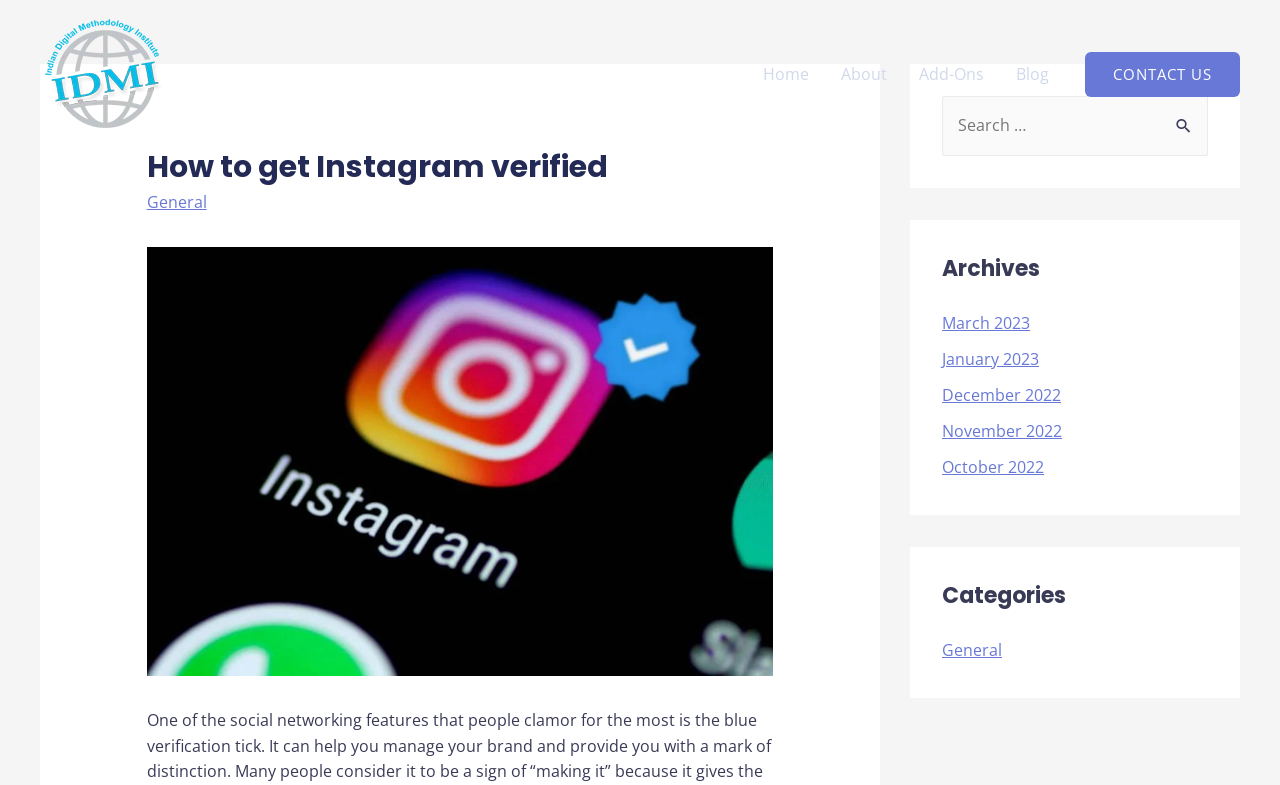Use a single word or phrase to answer the question:
What is the navigation menu located at the top of the webpage?

Site Navigation